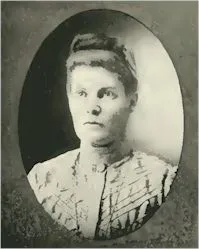What century is reflected in Sallie's attire?
Using the information presented in the image, please offer a detailed response to the question.

The caption describes Sallie's attire as showcasing intricate details, indicative of the late 19th century, implying that her clothing style is characteristic of that time period.